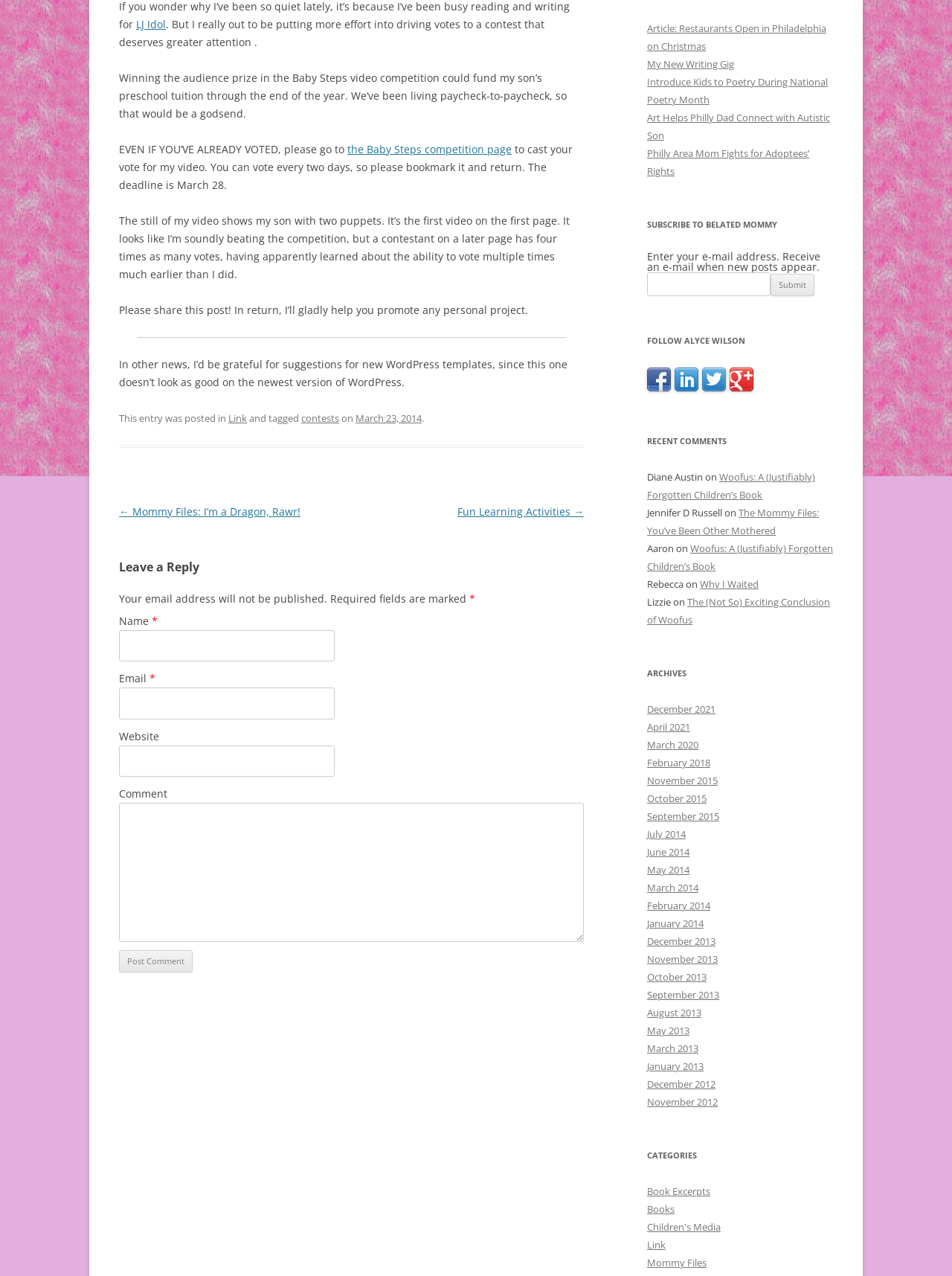Find the bounding box coordinates for the element described here: "Why I Waited".

[0.735, 0.453, 0.797, 0.463]